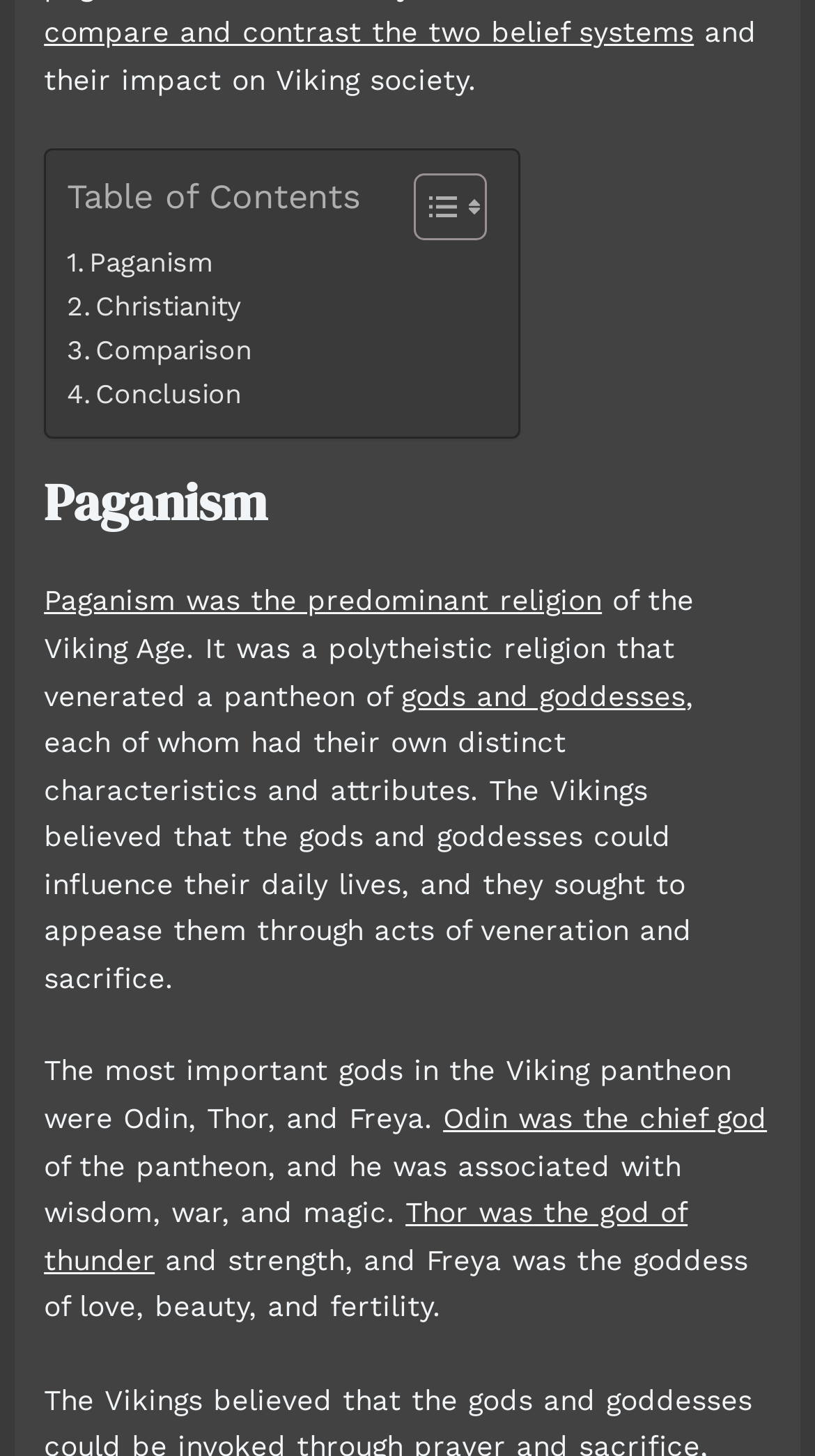Determine the coordinates of the bounding box that should be clicked to complete the instruction: "Go to Paganism". The coordinates should be represented by four float numbers between 0 and 1: [left, top, right, bottom].

[0.082, 0.167, 0.261, 0.196]